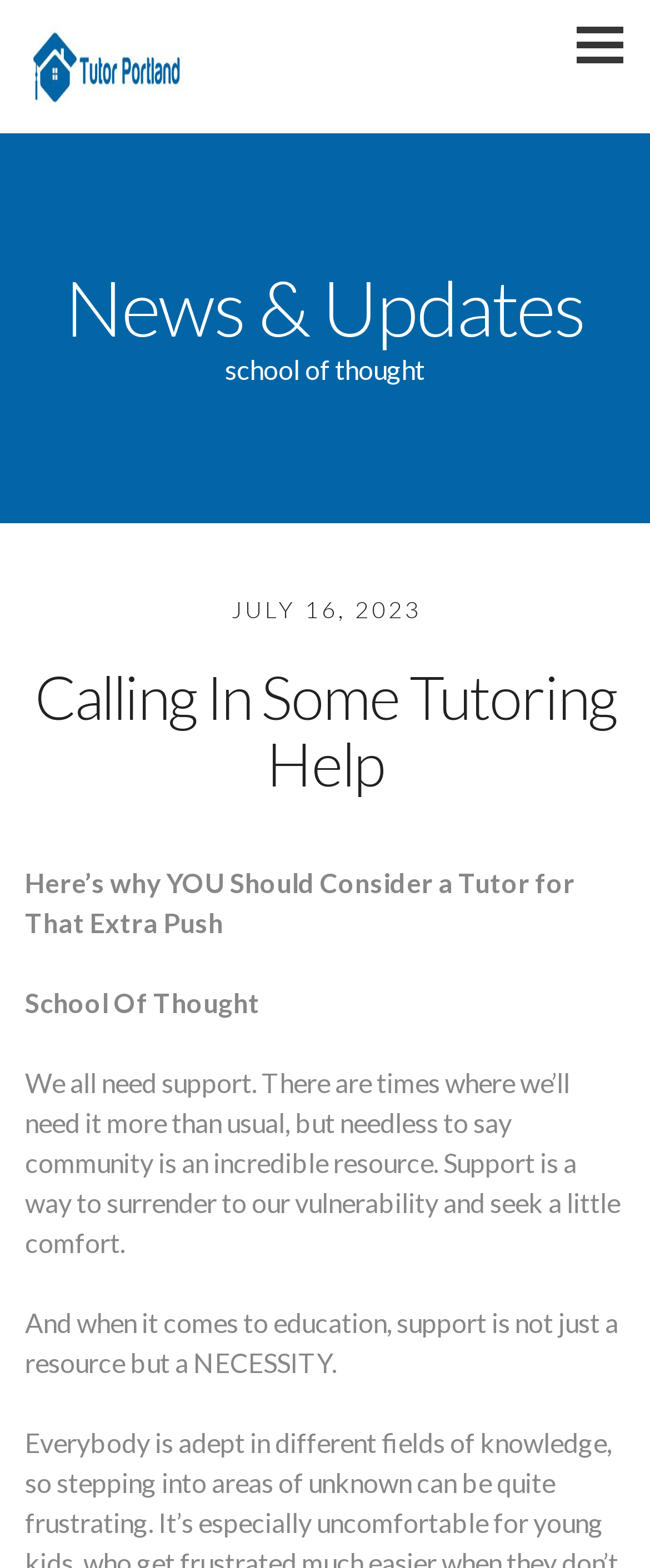Find the bounding box coordinates for the UI element whose description is: "Free Session". The coordinates should be four float numbers between 0 and 1, in the format [left, top, right, bottom].

[0.041, 0.428, 0.246, 0.446]